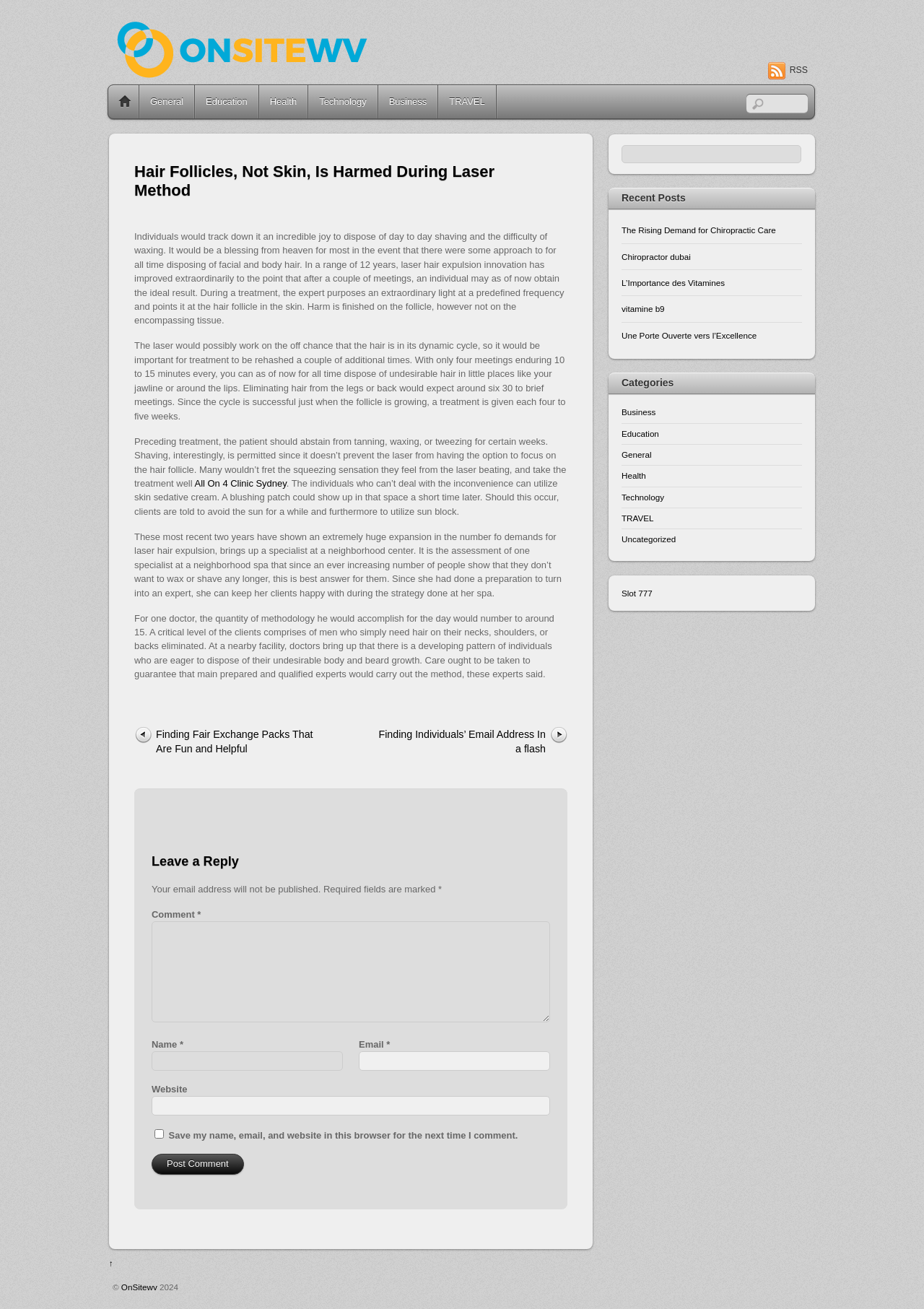Create an in-depth description of the webpage, covering main sections.

This webpage appears to be a blog or article page, with a focus on laser hair removal. At the top of the page, there is a logo and a navigation menu with links to various categories, including Home, General, Education, Health, Technology, Business, and TRAVEL. 

Below the navigation menu, there is a heading that reads "Hair Follicles, Not Skin, Is Harmed During Laser Method." This heading is followed by a block of text that discusses the benefits and process of laser hair removal. The text is divided into several paragraphs, with each paragraph describing a different aspect of the treatment, such as how it works, the required preparation, and the potential results.

To the right of the main content area, there is a search box and a list of recent posts, with links to other articles on the site. Below the recent posts, there is a list of categories, with links to articles in each category.

At the bottom of the page, there is a comment section, where users can leave their thoughts and opinions on the article. The comment section includes fields for name, email, and website, as well as a checkbox to save the user's information for future comments.

In the bottom-right corner of the page, there is a link to return to the top of the page, as well as a copyright notice and the year 2024.